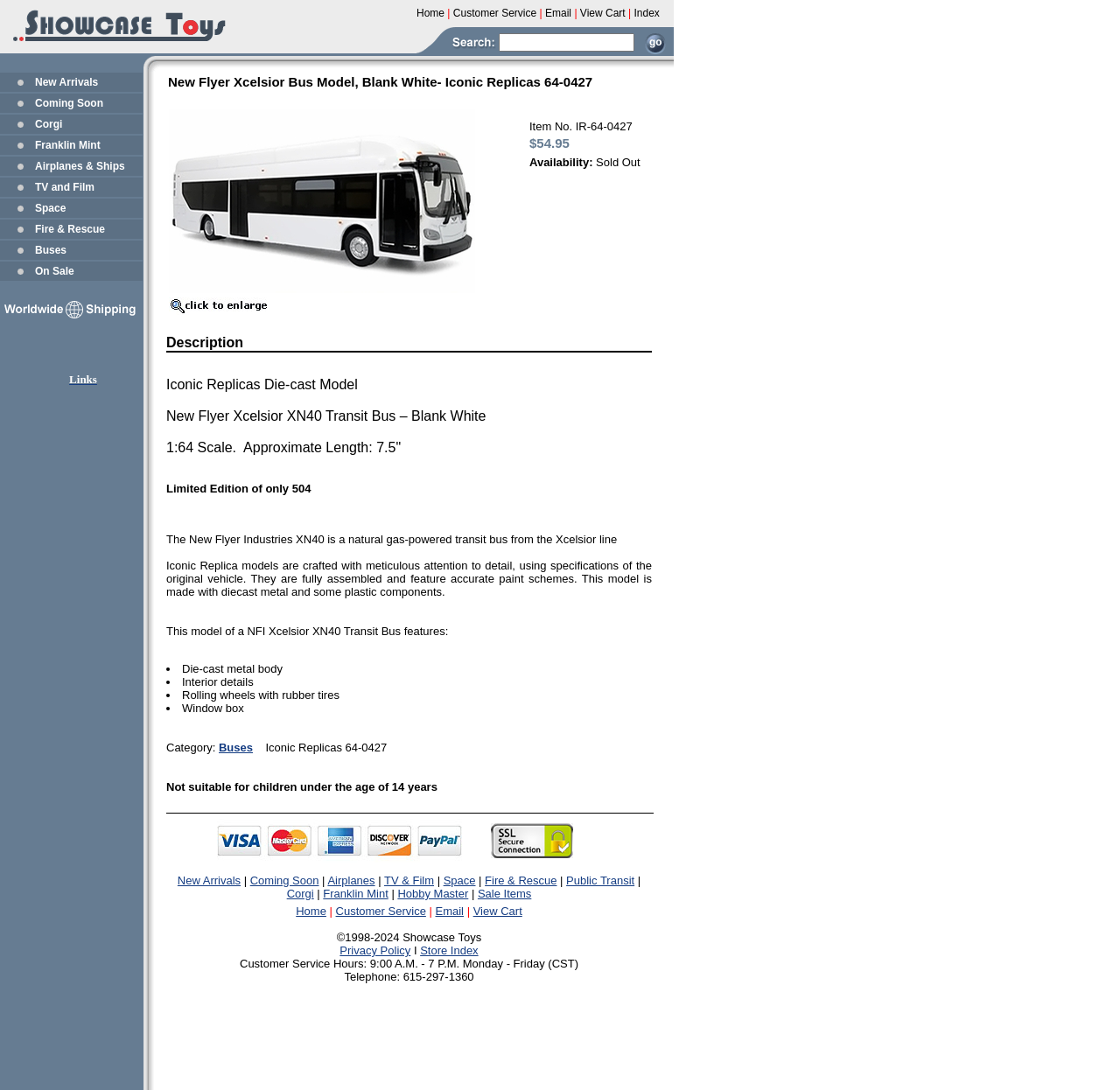Answer in one word or a short phrase: 
What is the approximate length of the bus model?

7.5 inches